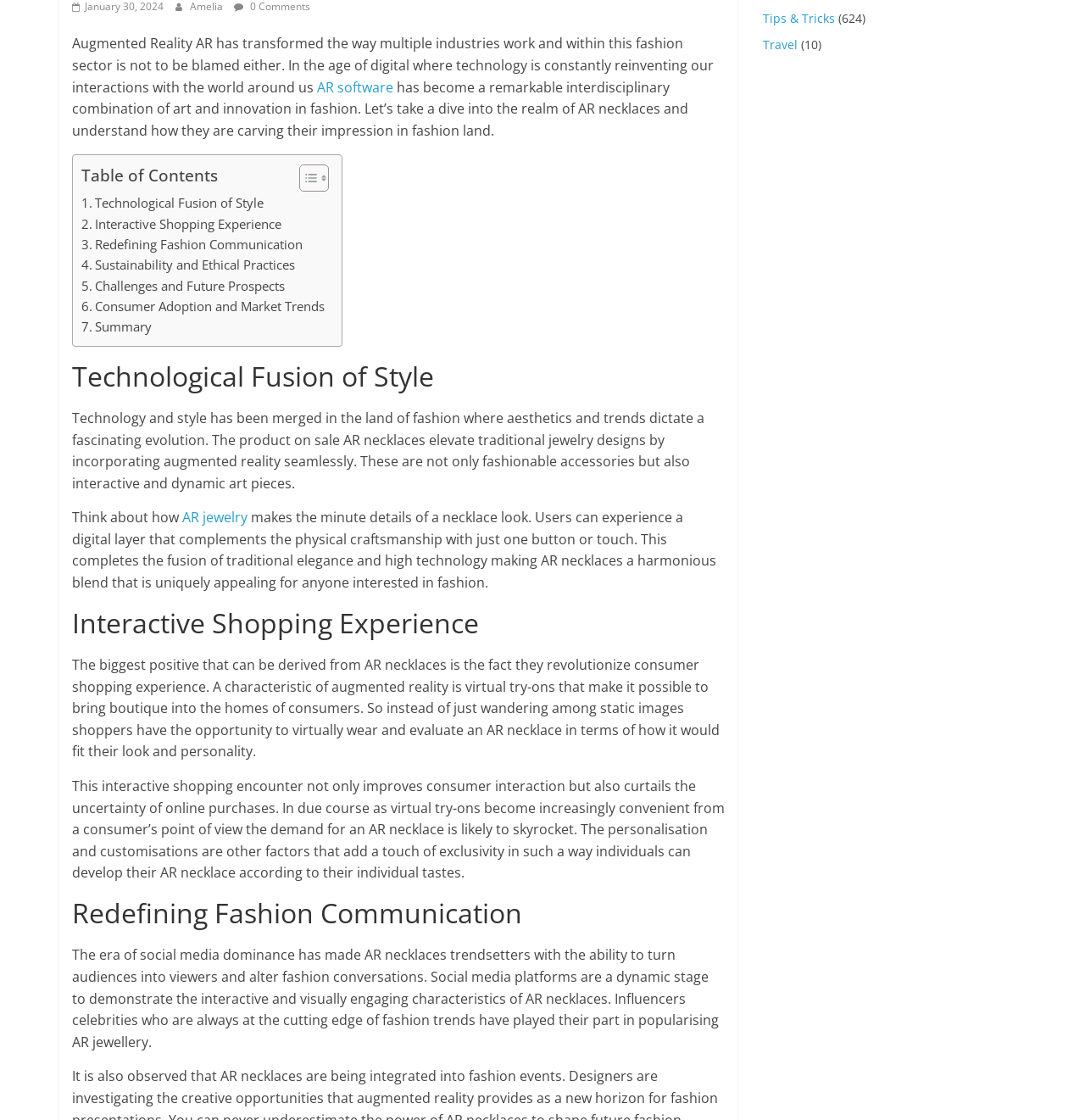From the webpage screenshot, predict the bounding box of the UI element that matches this description: "Sustainability and Ethical Practices".

[0.075, 0.227, 0.272, 0.246]